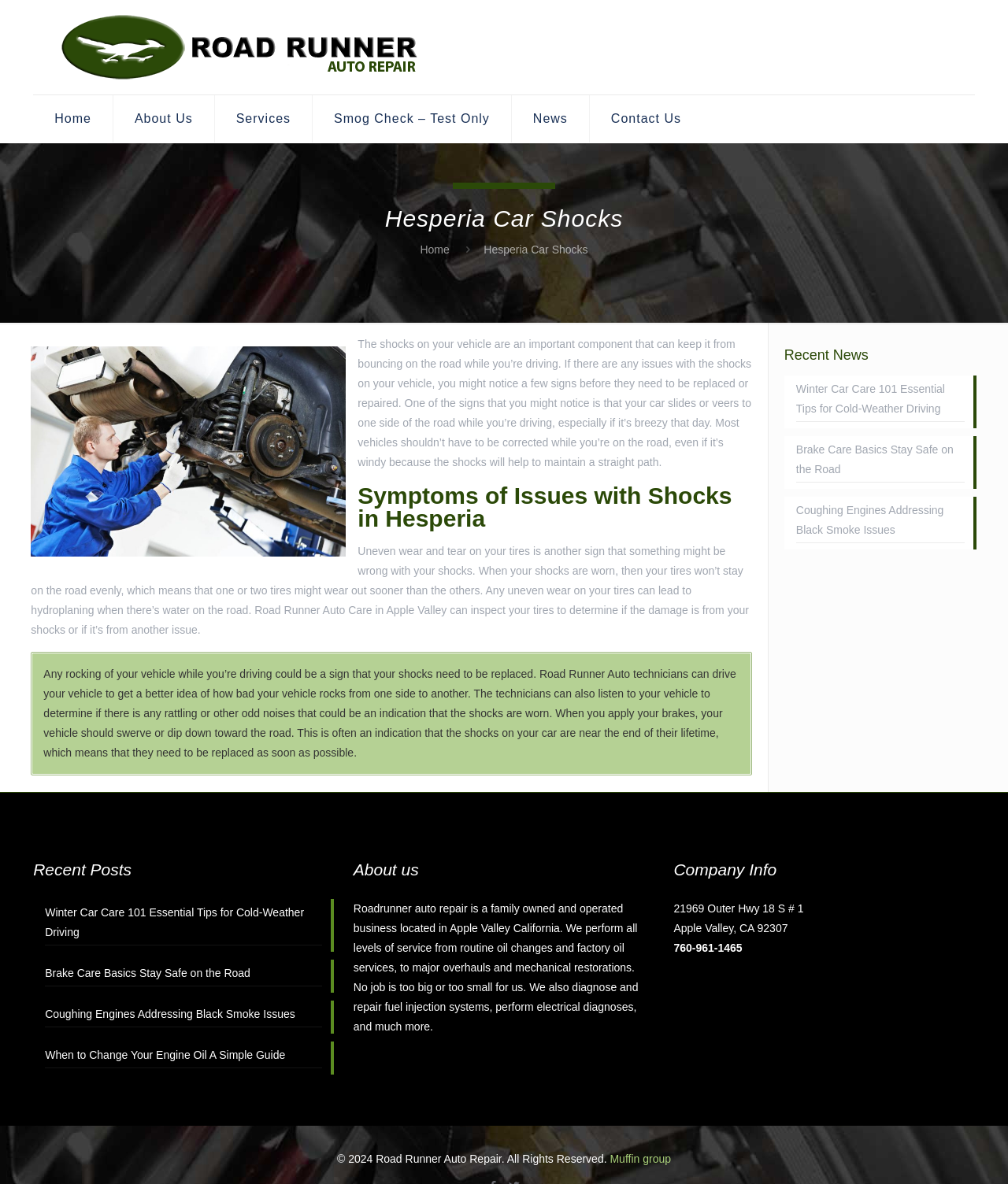Can you find the bounding box coordinates for the element that needs to be clicked to execute this instruction: "Select Australia"? The coordinates should be given as four float numbers between 0 and 1, i.e., [left, top, right, bottom].

None